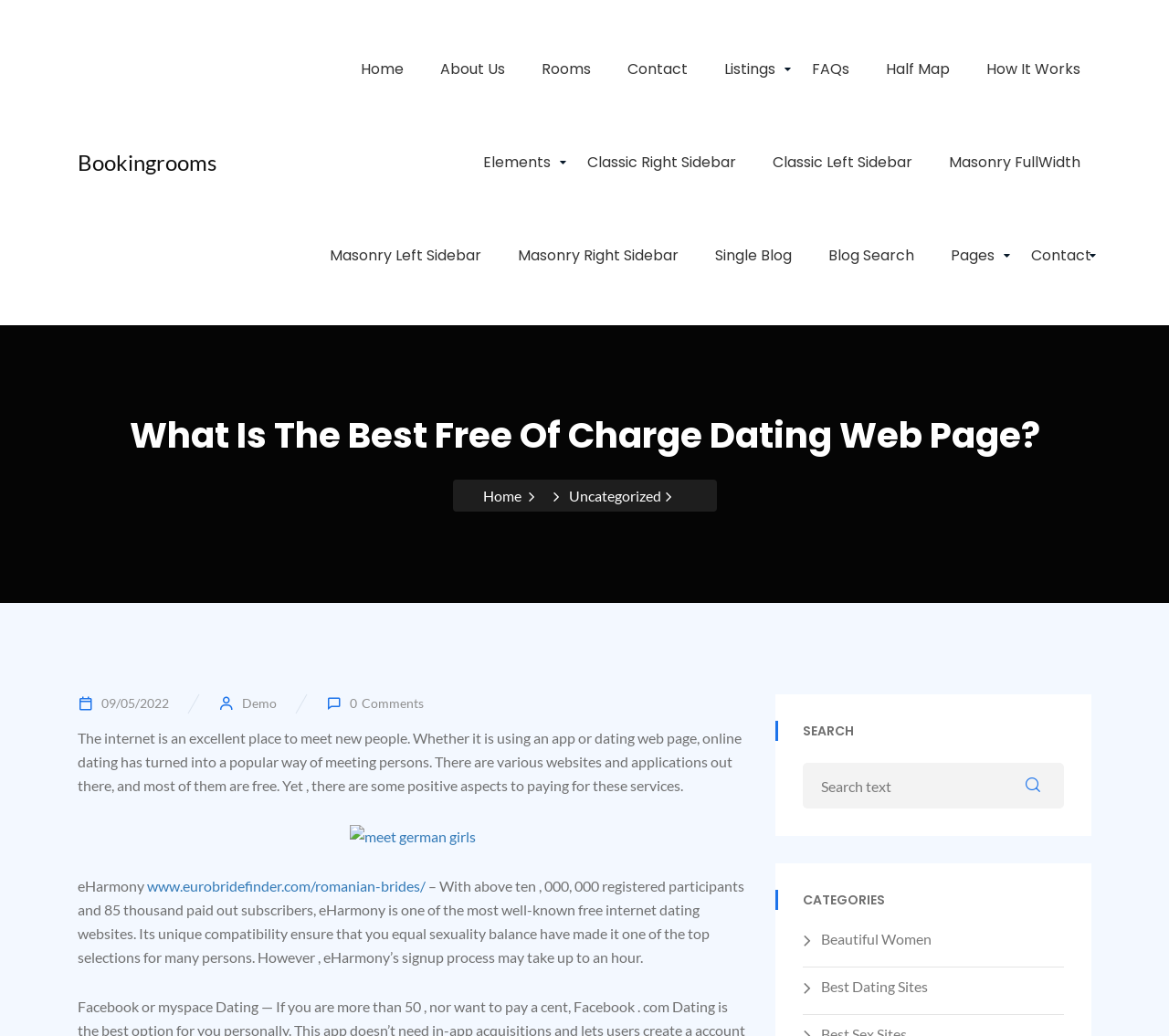Answer the question using only a single word or phrase: 
What is the name of the dating website mentioned in the article?

eHarmony